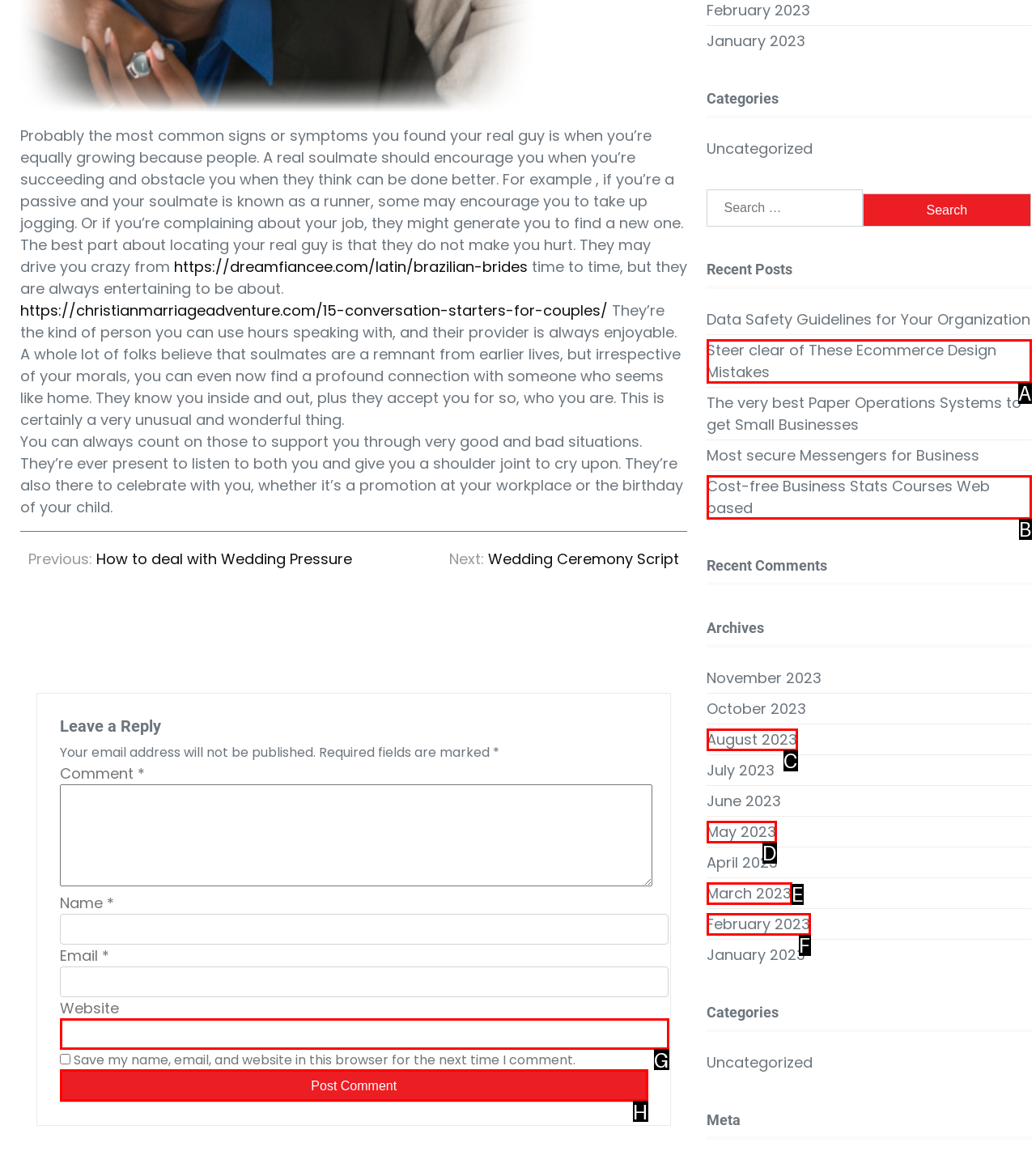Please indicate which HTML element to click in order to fulfill the following task: Click on the 'Post Comment' button Respond with the letter of the chosen option.

H